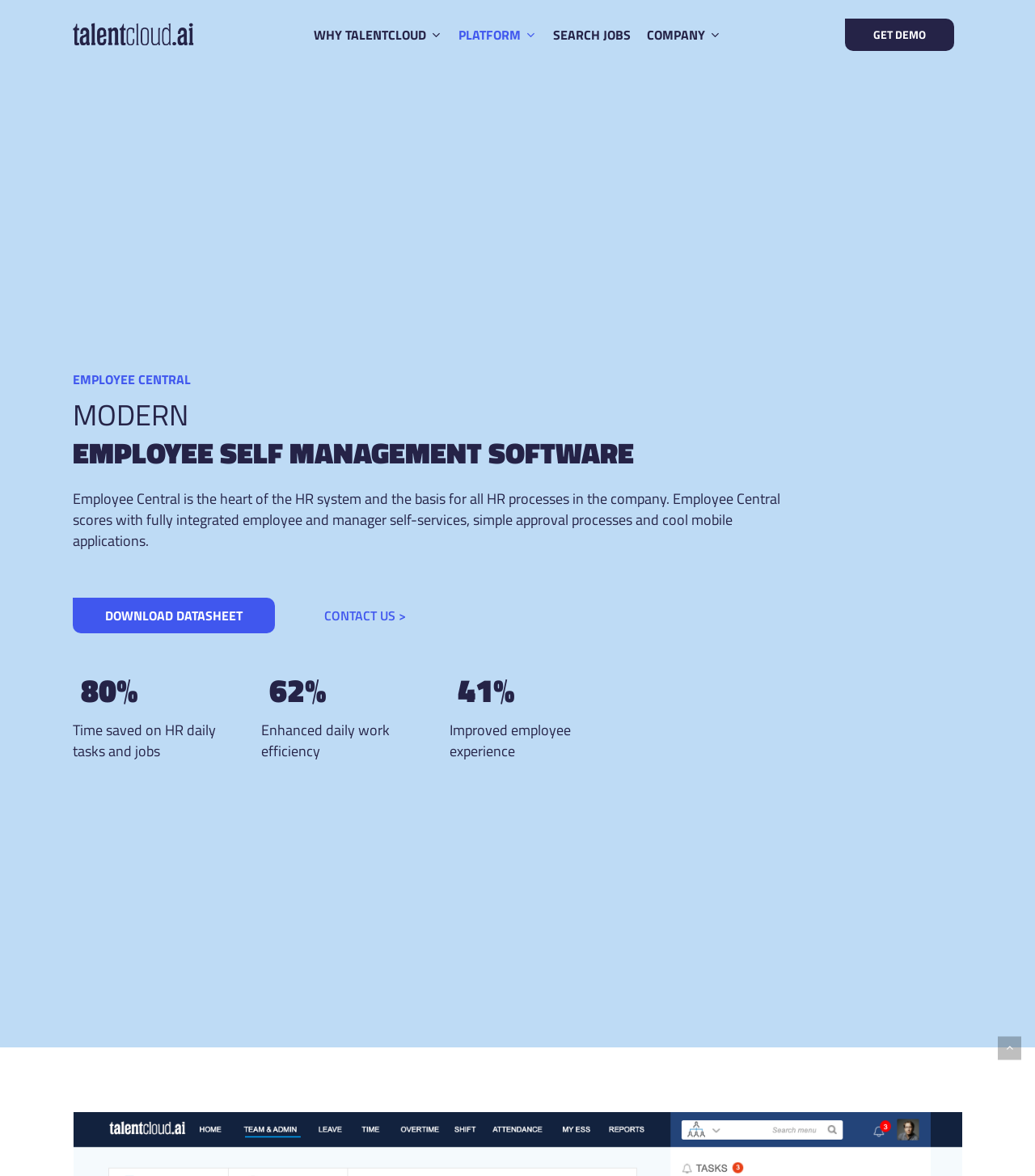Give a detailed account of the webpage.

The webpage is titled "Employee Central – TalentCloud.ai" and features a logo image of "TalentCloud.ai" at the top left corner. Below the logo, there are five navigation links: "WHY TALENTCLOUD", "PLATFORM", "SEARCH JOBS", "COMPANY", and "GET DEMO", which are evenly spaced and aligned horizontally across the top of the page.

The main content of the page is divided into two sections. The first section has a heading "EMPLOYEE CENTRAL" followed by two subheadings "MODERN" and "EMPLOYEE SELF MANAGEMENT SOFTWARE". Below these headings, there is a paragraph of text that describes the features and benefits of Employee Central, including its integrated employee and manager self-services, simple approval processes, and mobile applications.

The second section of the main content features three statistics, each with a heading and a brief description. The first statistic is "80% Time saved on HR daily tasks and jobs", the second is "62% Enhanced daily work efficiency", and the third is "41% Improved employee experience". These statistics are arranged horizontally across the page, with the headings and descriptions aligned vertically.

At the bottom of the page, there are two calls-to-action: a link to "DOWNLOAD DATASHEET" and a link to "CONTACT US >", which are aligned horizontally. Finally, there is a small icon link at the bottom right corner of the page.